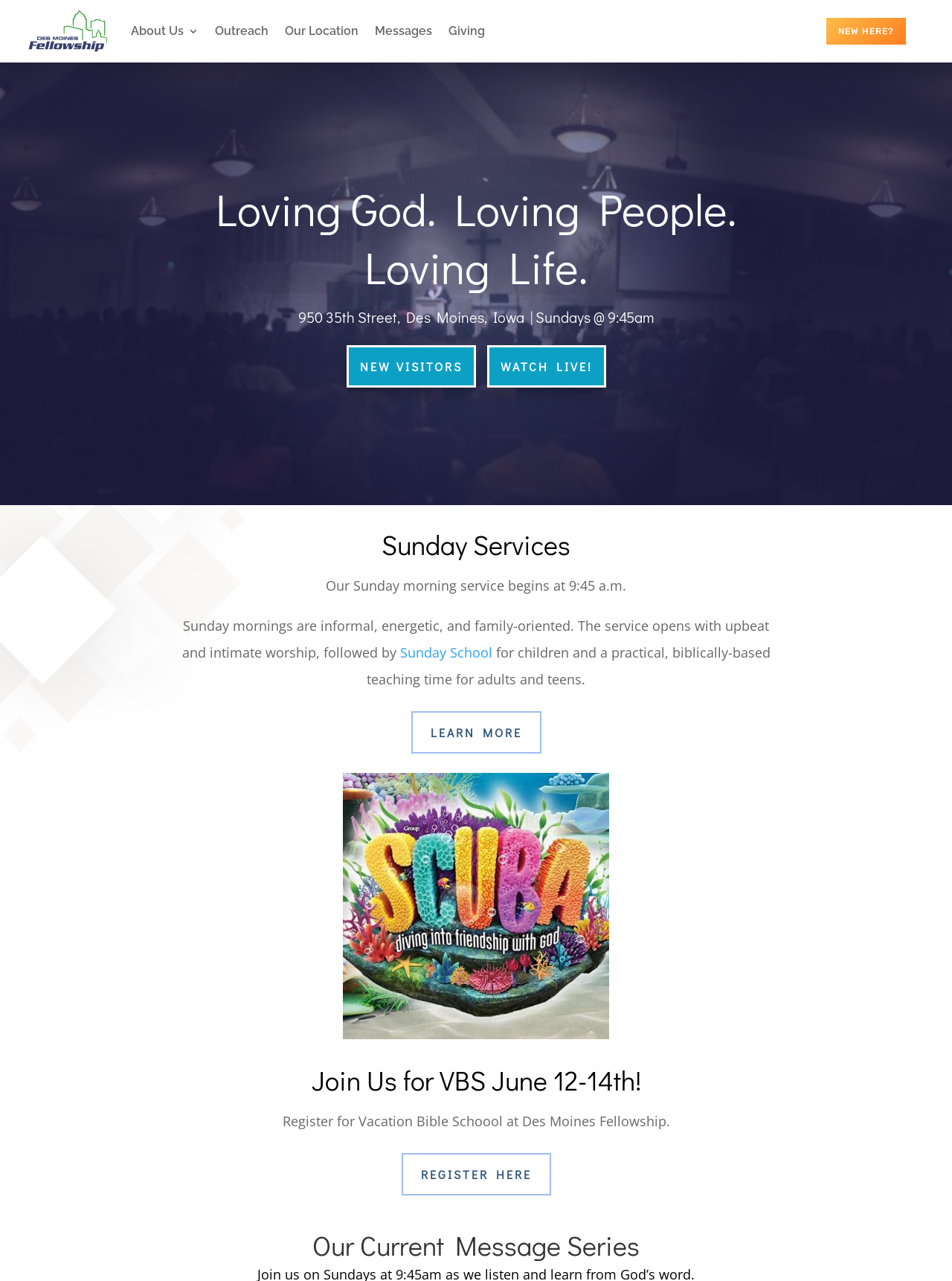Determine the bounding box coordinates of the element's region needed to click to follow the instruction: "Watch live services". Provide these coordinates as four float numbers between 0 and 1, formatted as [left, top, right, bottom].

[0.511, 0.269, 0.636, 0.303]